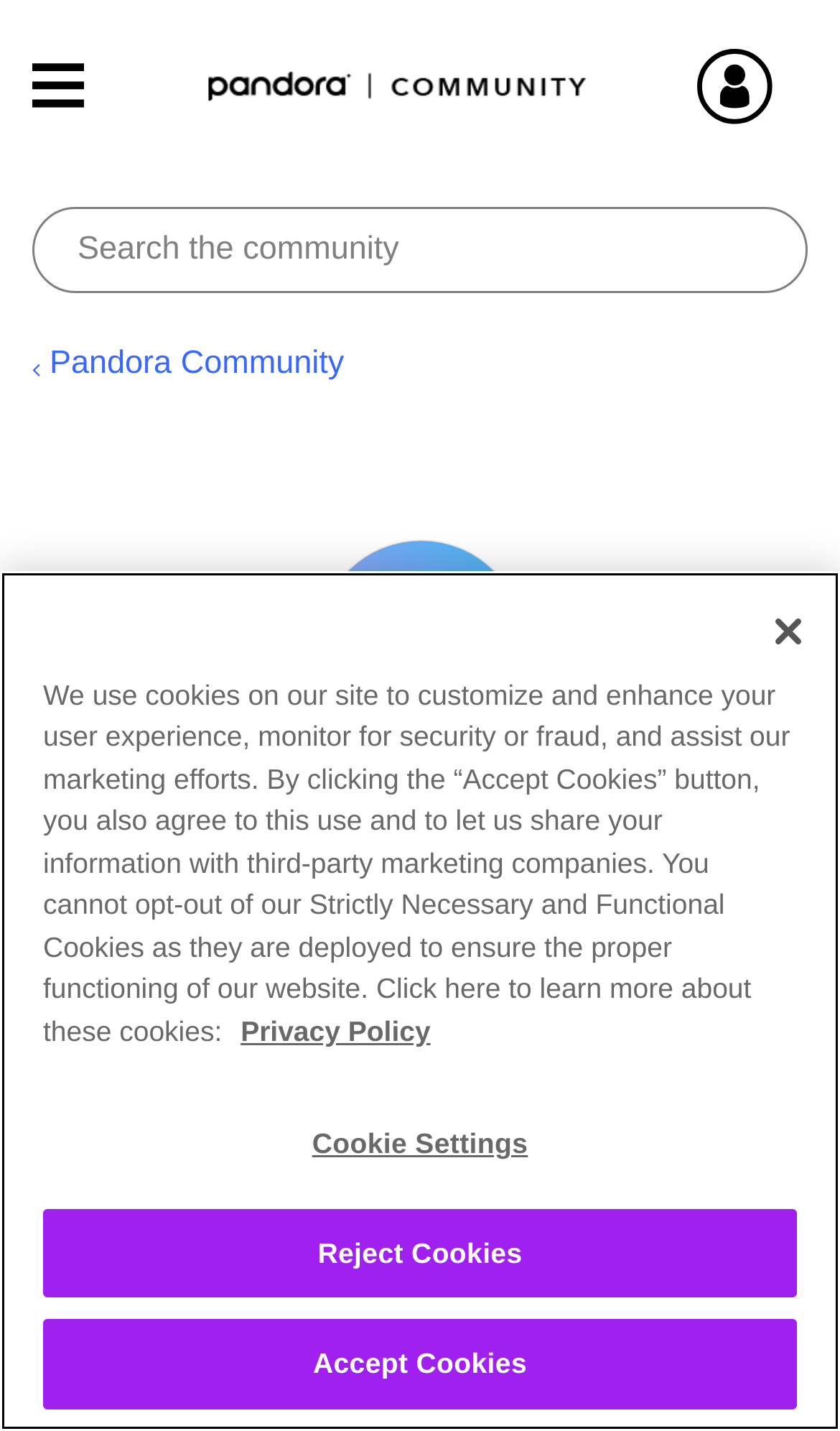Extract the bounding box coordinates for the UI element described as: "Topics lmlock has Participated In".

[0.038, 0.807, 0.658, 0.882]